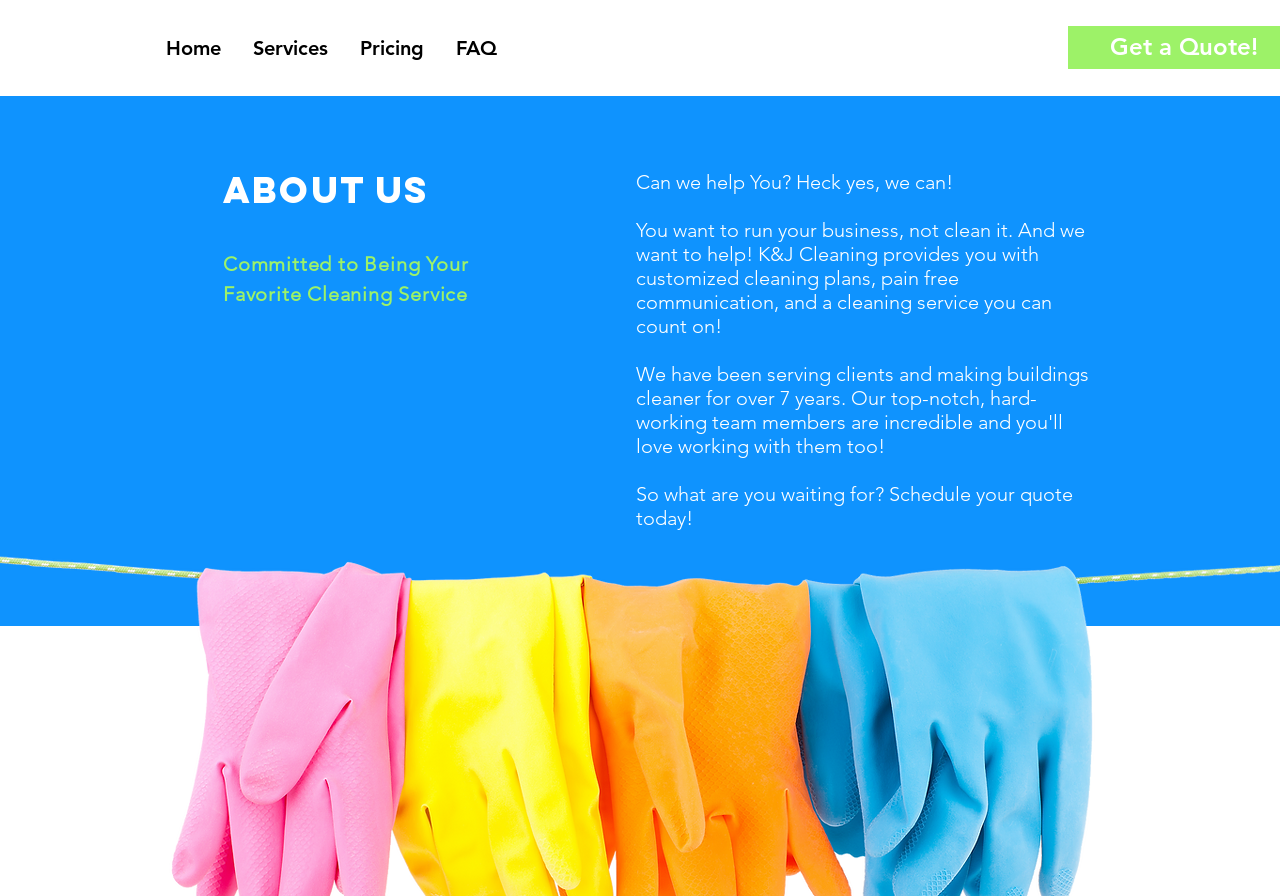Provide a thorough summary of the webpage.

This webpage is about K&J Cleaning, a cleaning service company based in Pennsylvania. At the top left of the page, there is a navigation menu with four links: "Home", "Services", "Pricing", and "FAQ". On the top right, there is a prominent call-to-action link "Get a Quote!".

Below the navigation menu, there is a heading "About us" followed by a brief introduction "Committed to Being Your Favorite Cleaning Service". Next to this introduction, there is a paragraph "Can we help You? Heck yes, we can!".

Further down, there is a longer paragraph that describes the company's mission and services, stating that they provide customized cleaning plans, easy communication, and reliable cleaning services to help business owners focus on their work. This paragraph is positioned to the right of the introduction.

Finally, there is a call-to-action text "So what are you waiting for? Schedule your quote today!" located below the descriptive paragraph, encouraging visitors to take action.